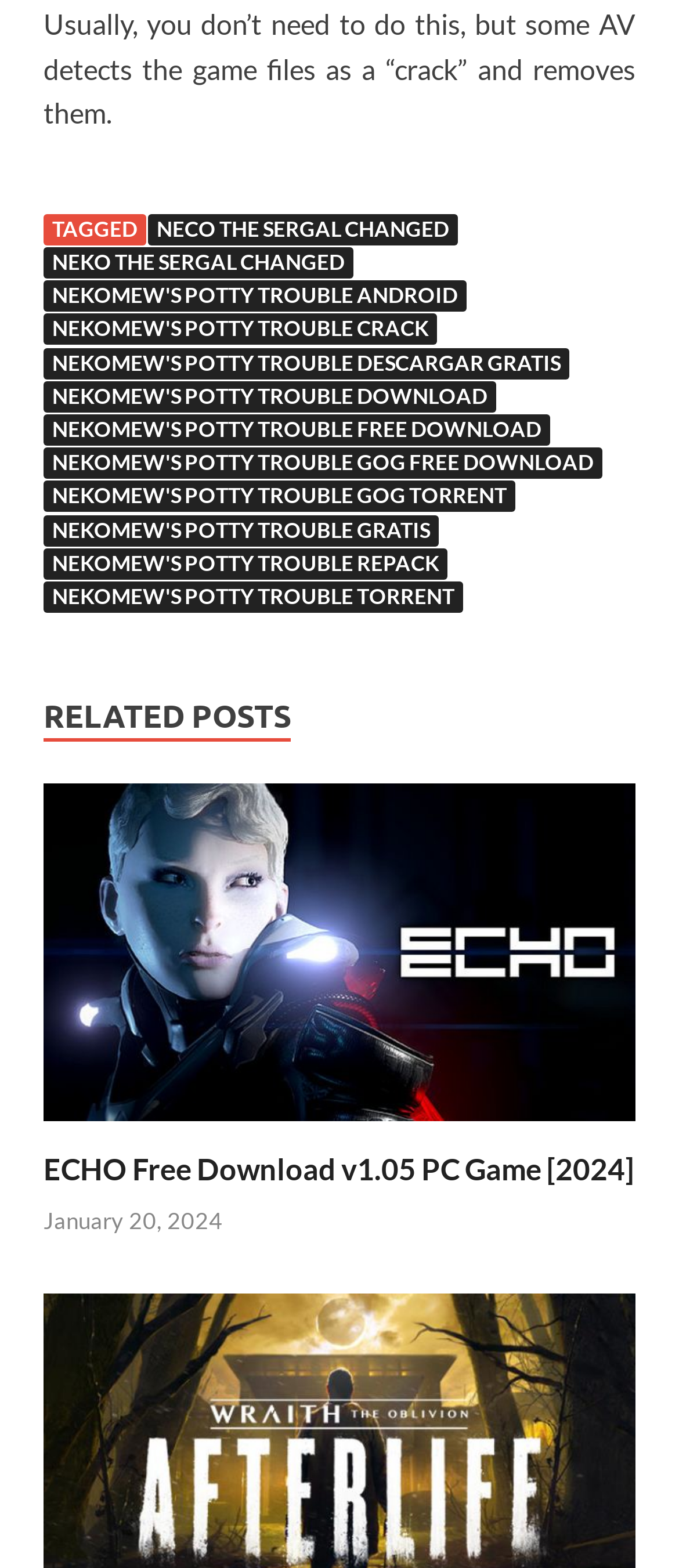Identify the bounding box coordinates for the region to click in order to carry out this instruction: "Check the date of the post". Provide the coordinates using four float numbers between 0 and 1, formatted as [left, top, right, bottom].

[0.064, 0.769, 0.328, 0.787]